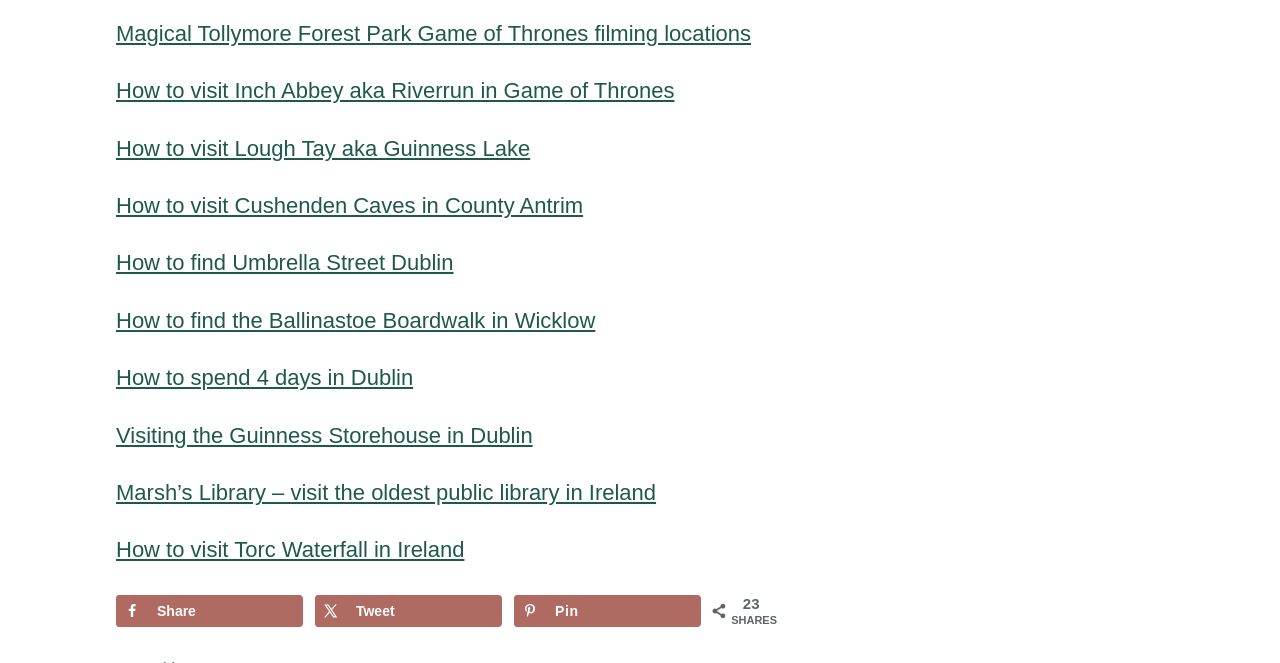Provide your answer in one word or a succinct phrase for the question: 
What is the image at the bottom of the webpage?

Unknown